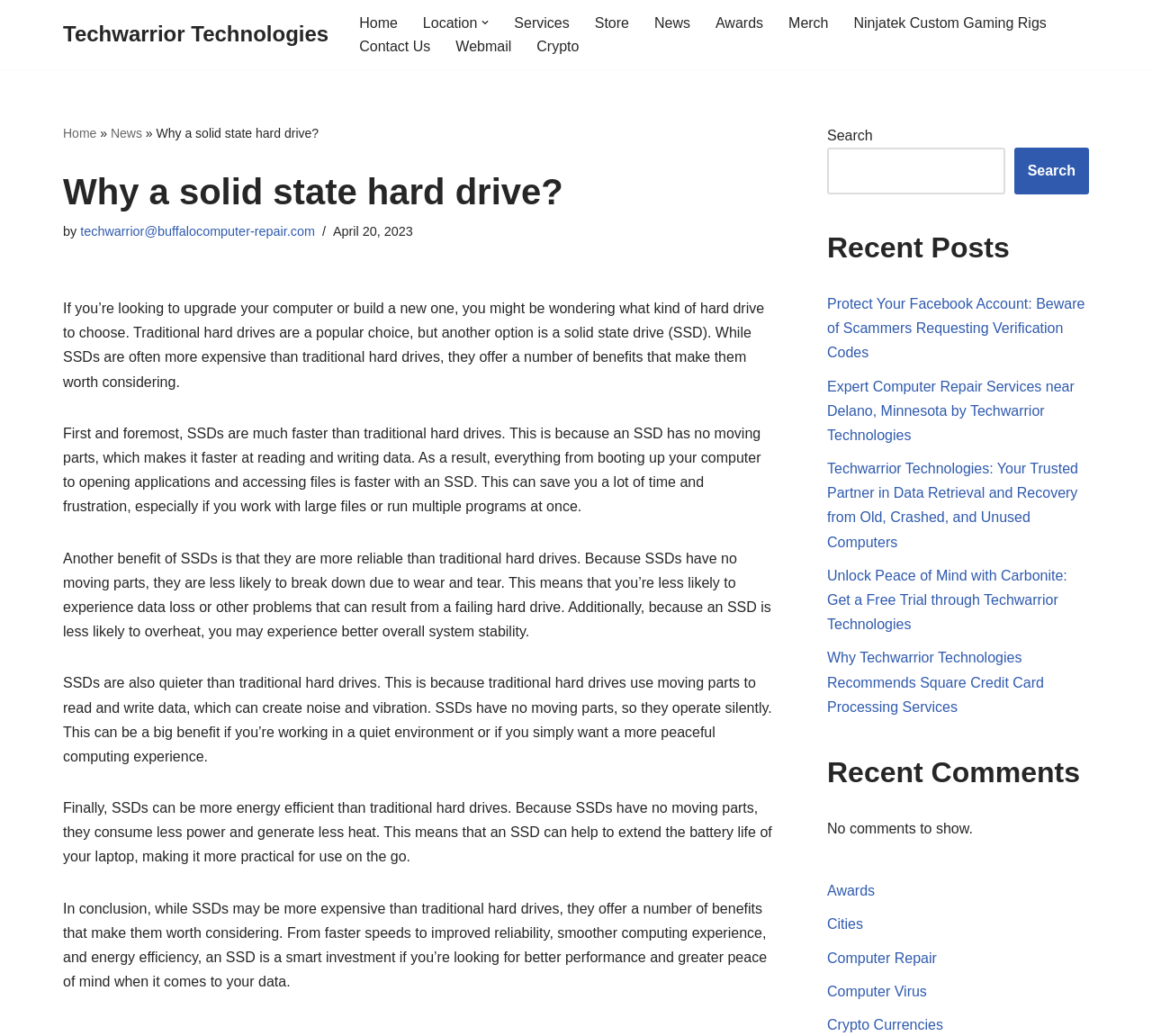Please mark the bounding box coordinates of the area that should be clicked to carry out the instruction: "Read the 'Why a solid state hard drive?' article".

[0.055, 0.166, 0.671, 0.204]